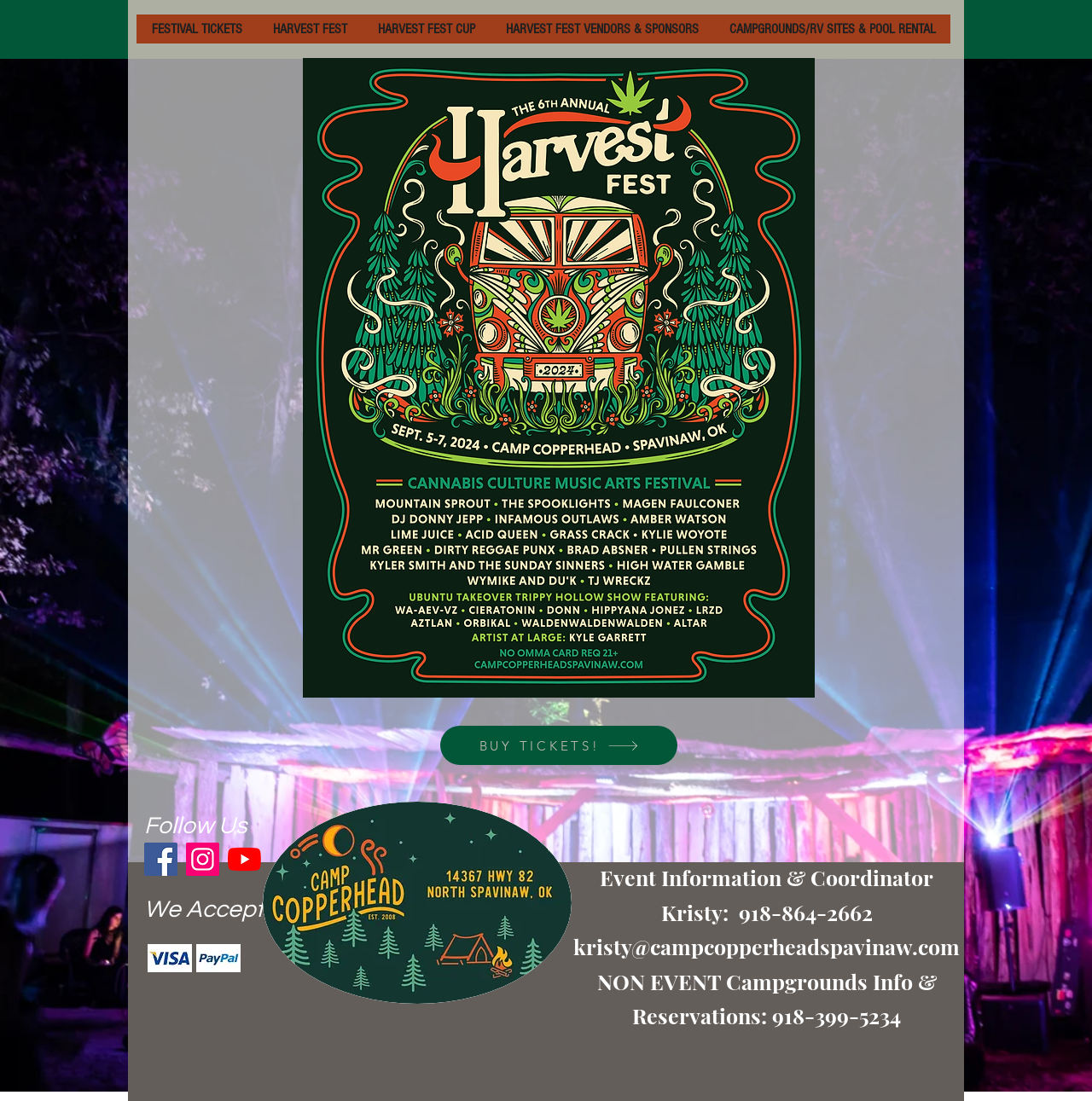What is the purpose of the 'CAMPGROUNDS/RV SITES & POOL RENTAL' link?
Using the visual information, answer the question in a single word or phrase.

Campground reservations